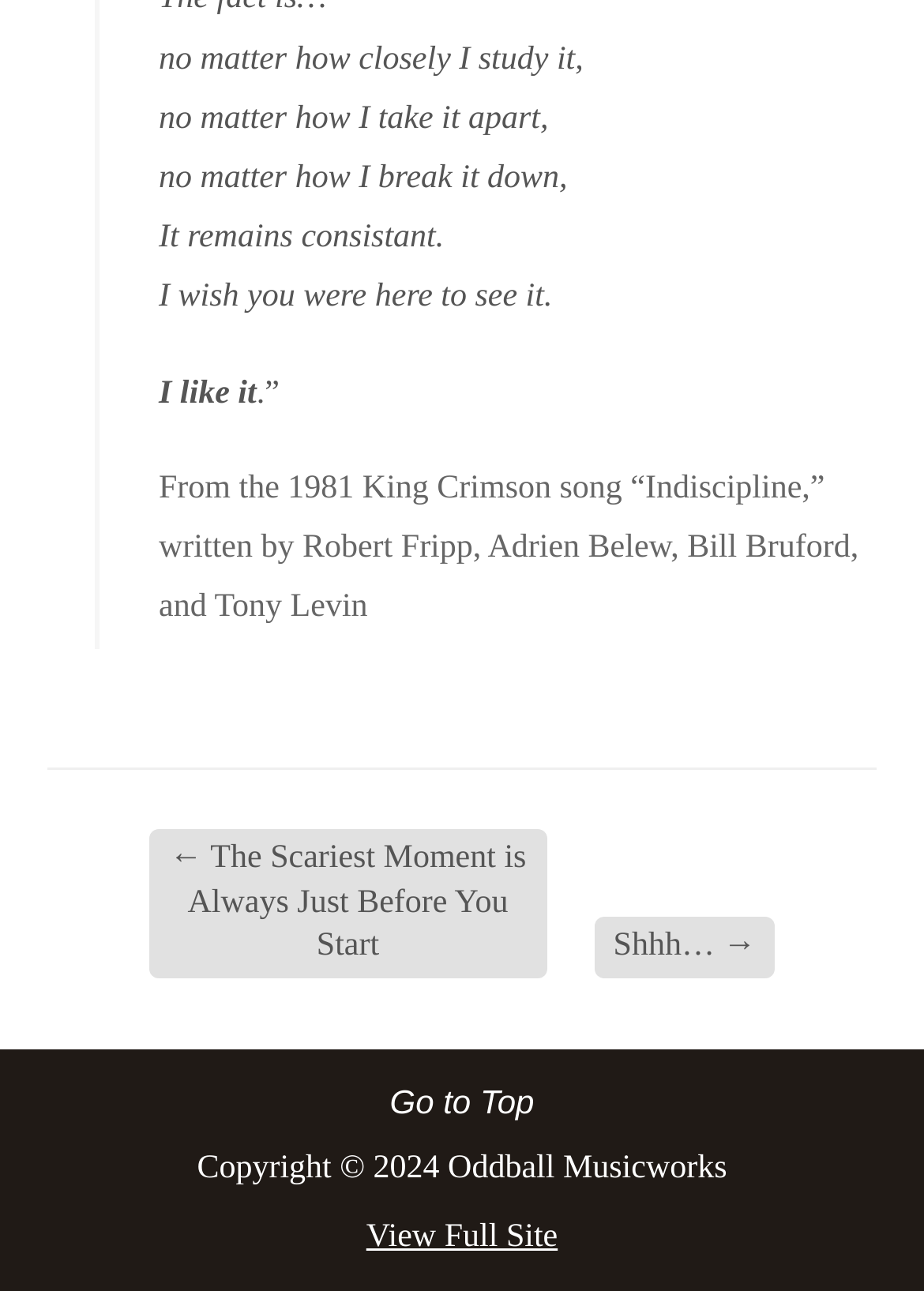With reference to the screenshot, provide a detailed response to the question below:
What is the year of the song Indiscipline?

The year of the song Indiscipline is mentioned in the text 'From the 1981 King Crimson song “Indiscipline,” written by Robert Fripp, Adrien Belew, Bill Bruford, and Tony Levin'.